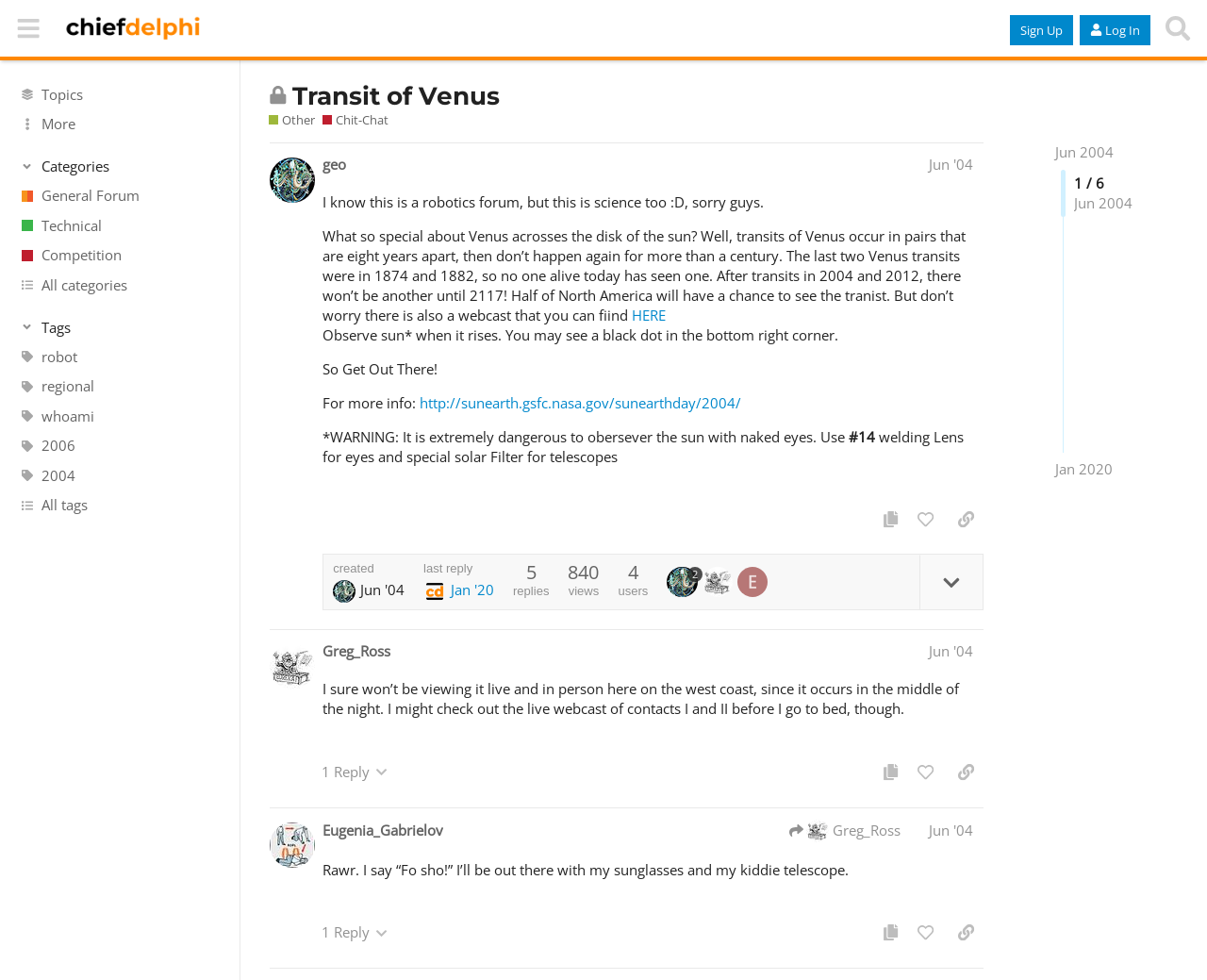Identify the bounding box coordinates of the section that should be clicked to achieve the task described: "Click on the 'À Propos' link".

None